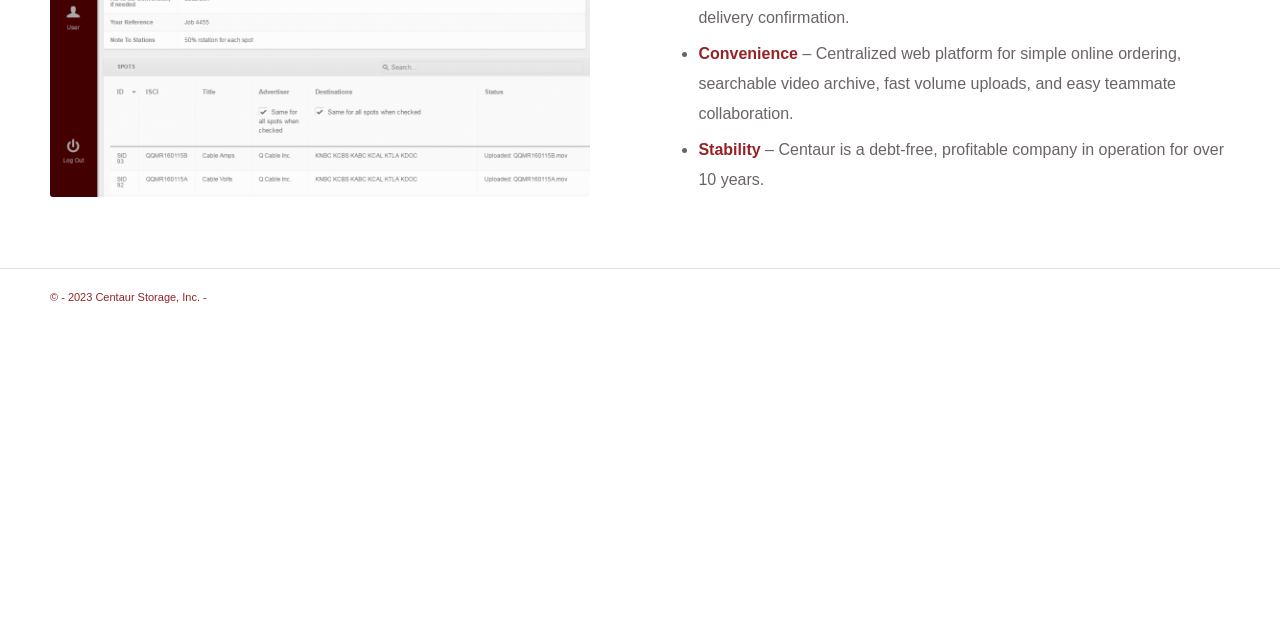Locate the UI element described by Linkedin in the provided webpage screenshot. Return the bounding box coordinates in the format (top-left x, top-left y, bottom-right x, bottom-right y), ensuring all values are between 0 and 1.

None